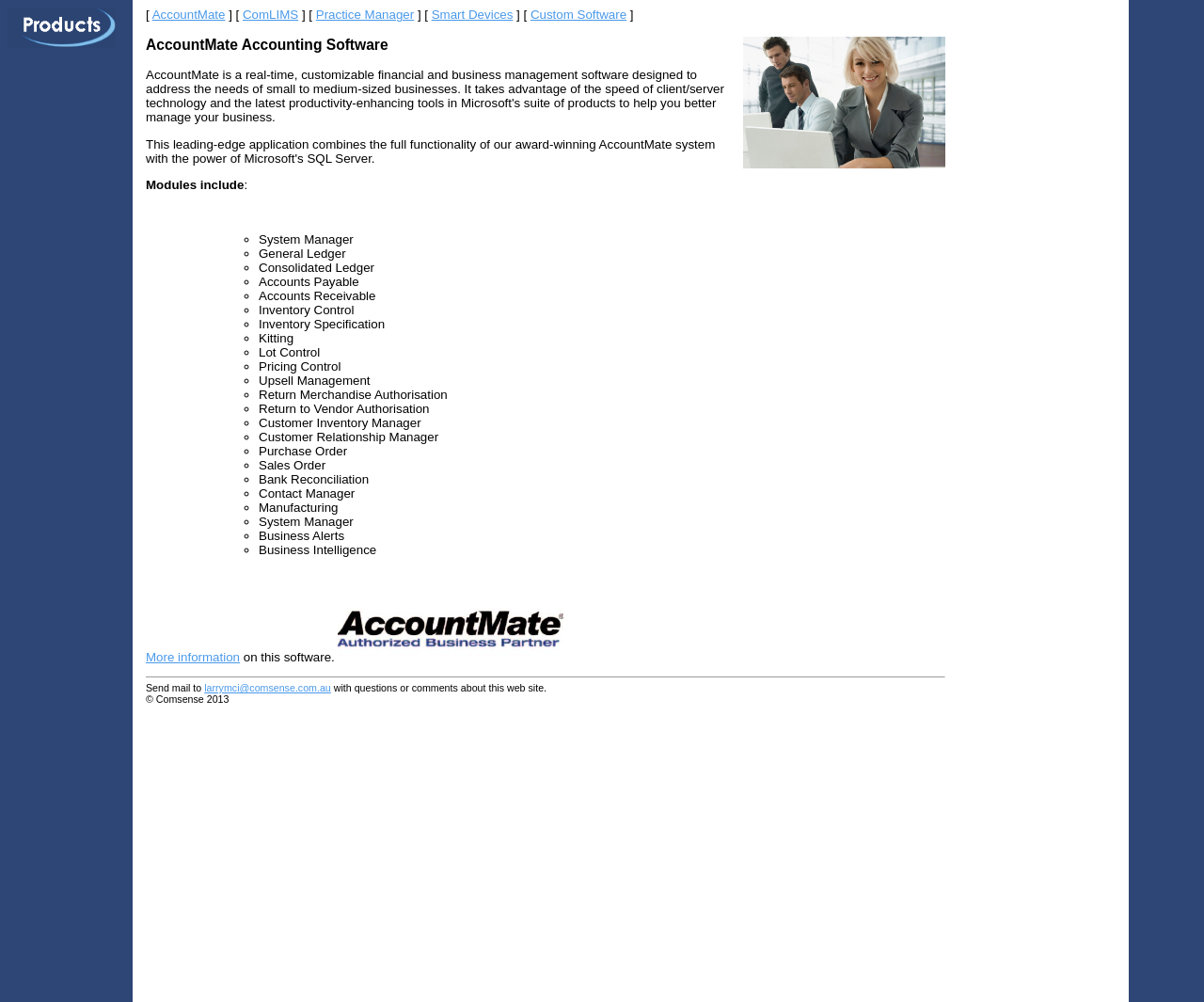What is AccountMate?
Deliver a detailed and extensive answer to the question.

Based on the webpage content, AccountMate is a real-time, customizable financial and business management software designed to address the needs of small to medium-sized businesses.